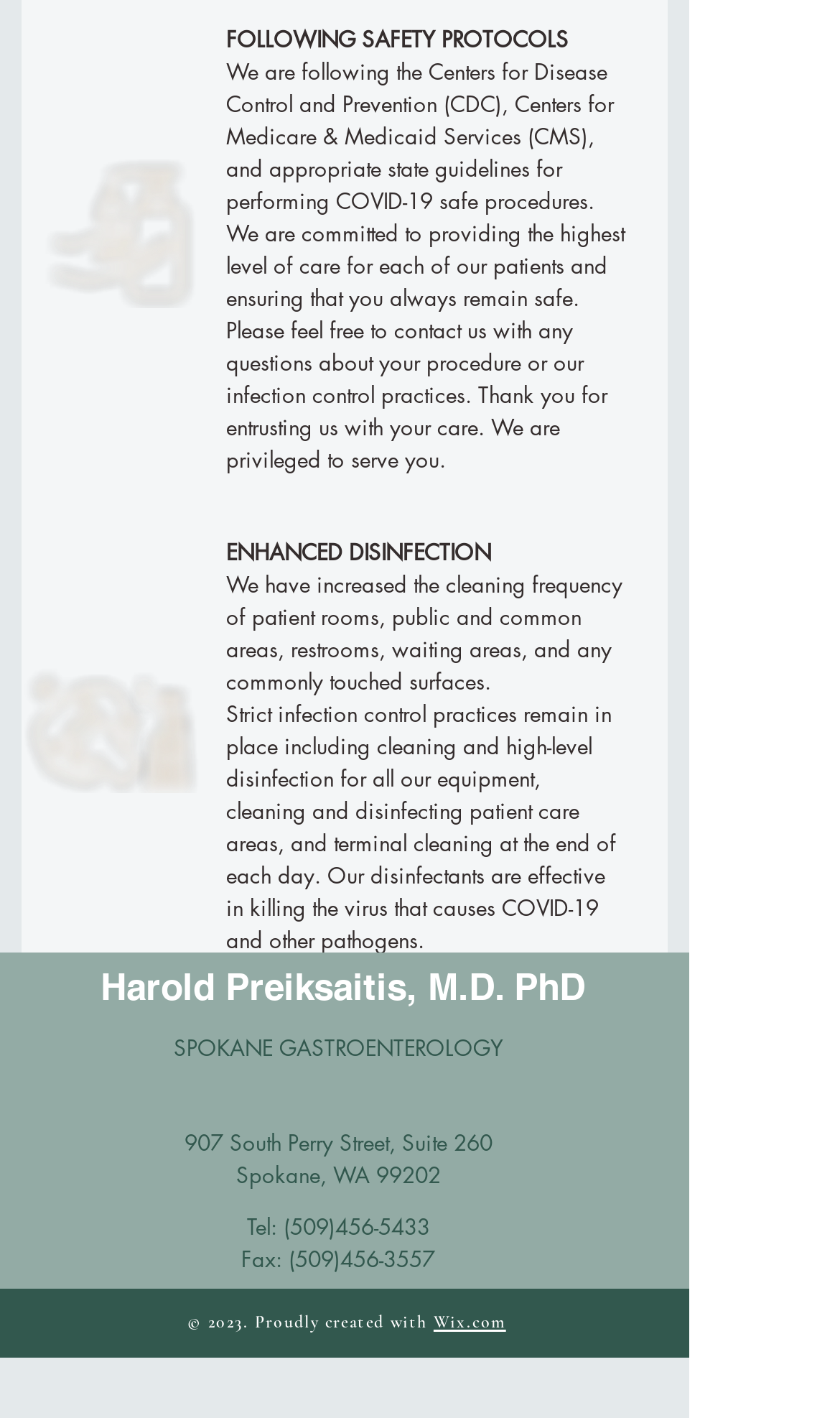Provide a brief response to the question below using a single word or phrase: 
What is the address of Spokane Gastroenterology?

907 South Perry Street, Suite 260 Spokane, WA 99202